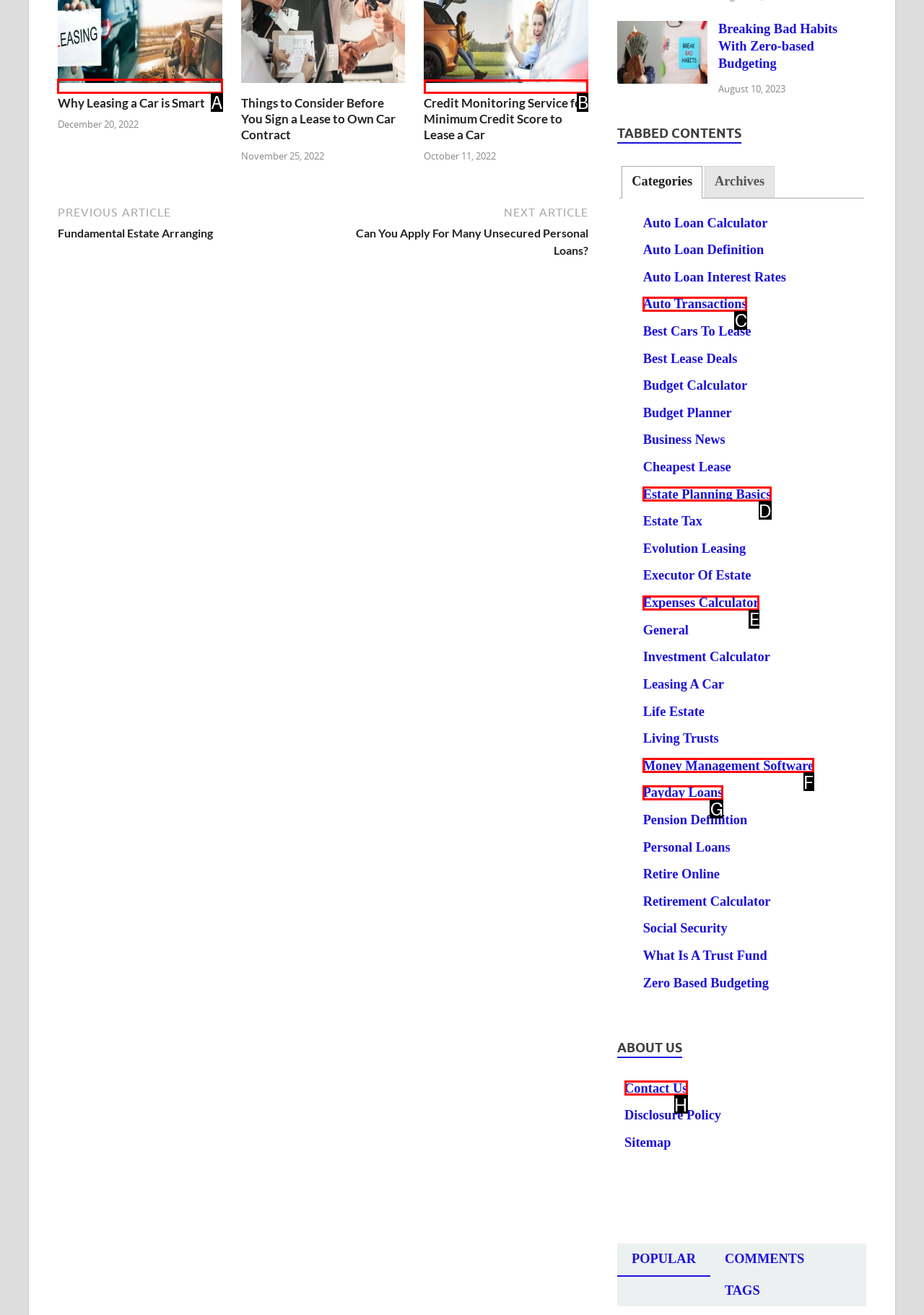Decide which letter you need to select to fulfill the task: Click on 'Why Leasing a Car is Smart'
Answer with the letter that matches the correct option directly.

A